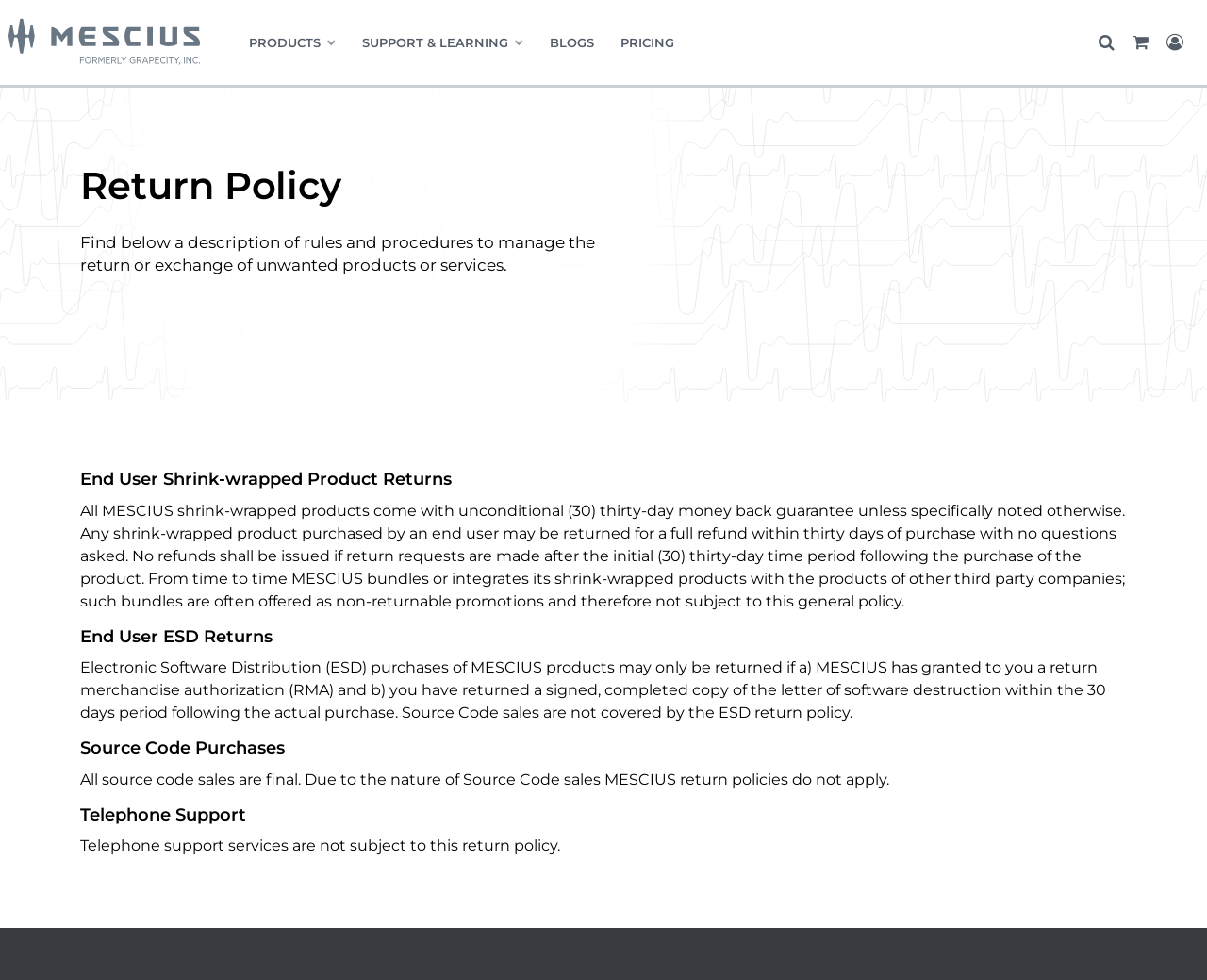Can source code sales be returned?
Carefully analyze the image and provide a detailed answer to the question.

The webpage states that all source code sales are final, and due to the nature of Source Code sales, MESCIUS return policies do not apply. This means that source code sales cannot be returned or refunded.